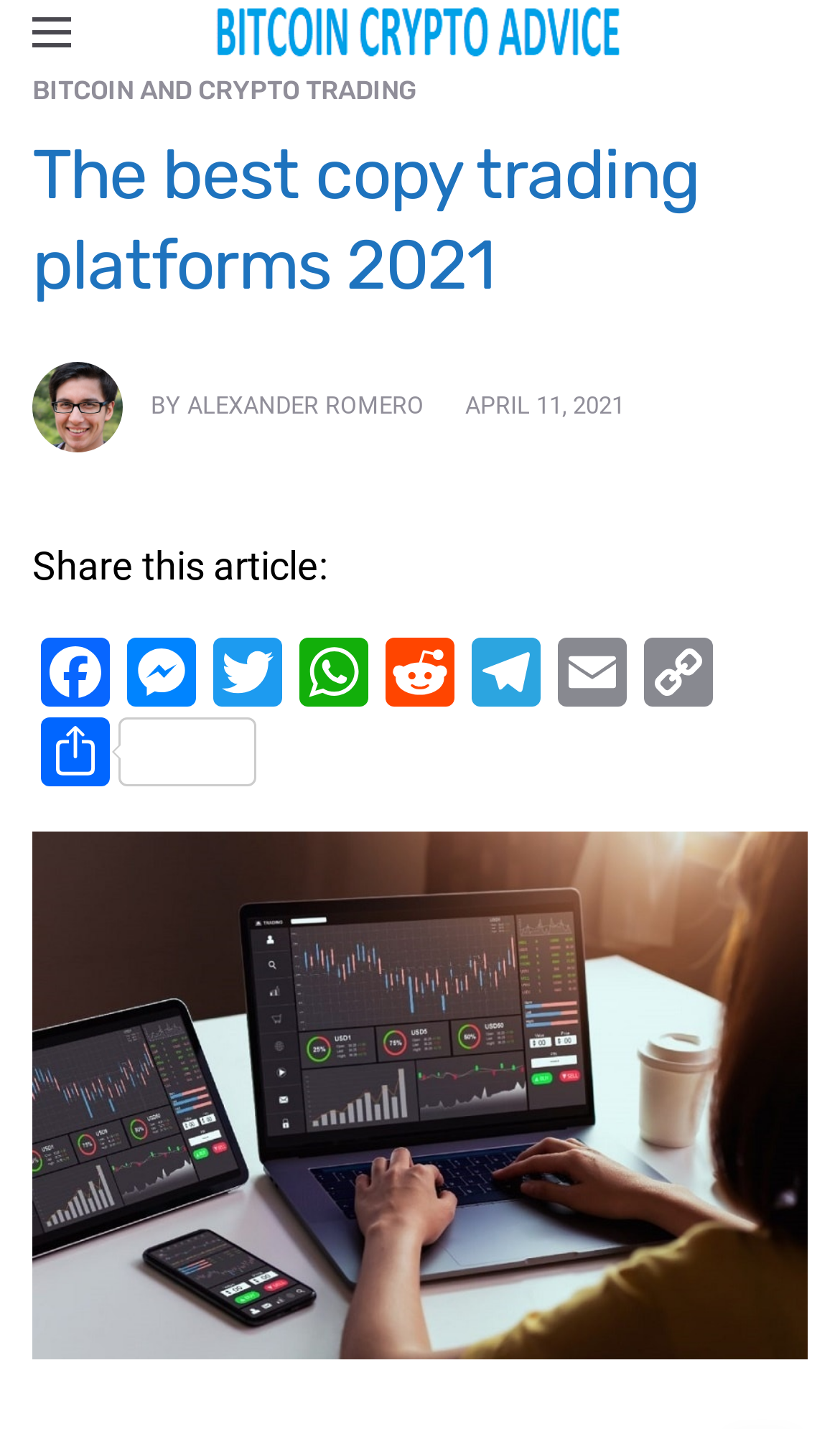Pinpoint the bounding box coordinates for the area that should be clicked to perform the following instruction: "Share this article on Facebook".

[0.038, 0.446, 0.141, 0.501]